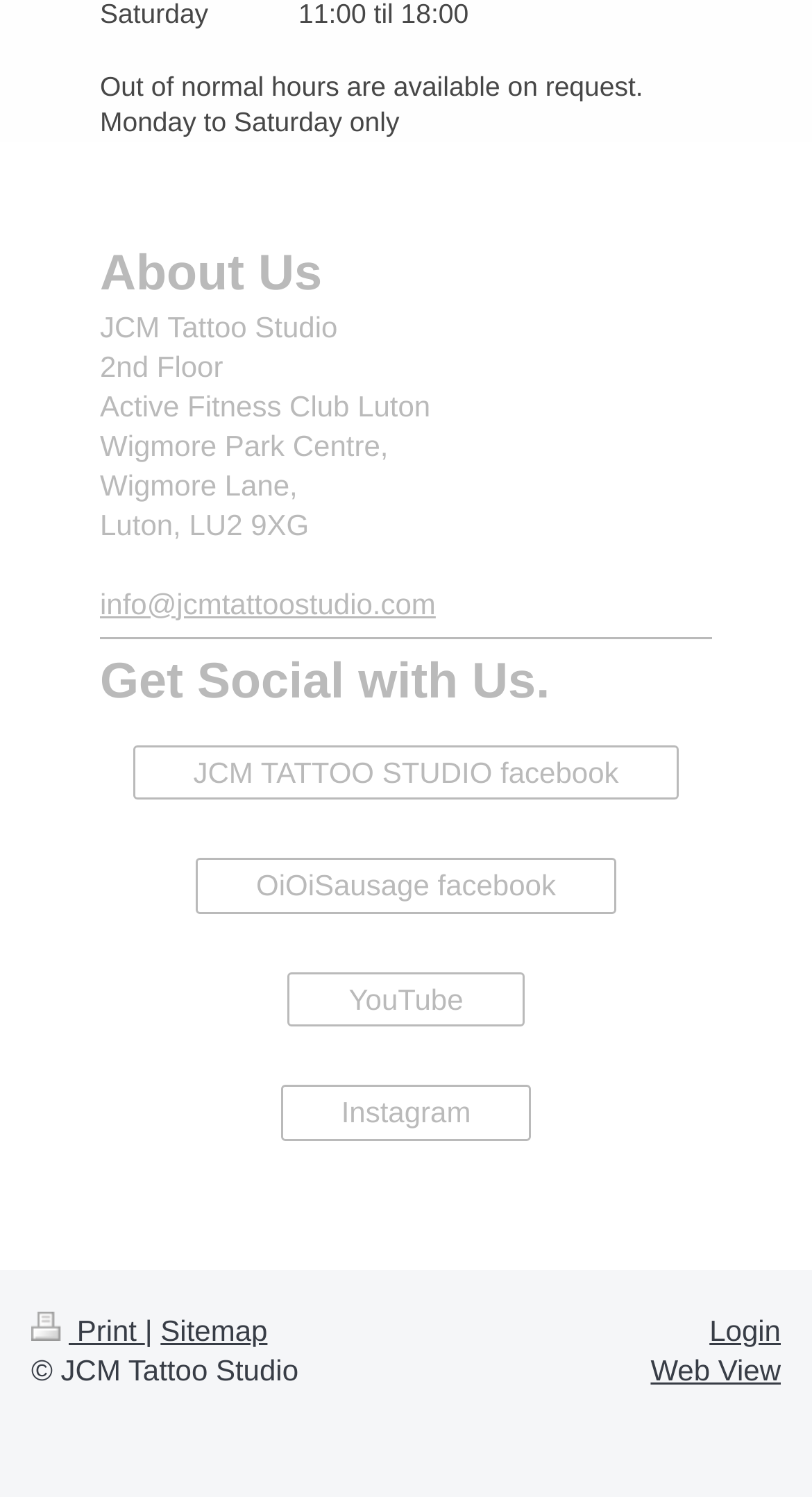Could you determine the bounding box coordinates of the clickable element to complete the instruction: "Print the current page"? Provide the coordinates as four float numbers between 0 and 1, i.e., [left, top, right, bottom].

[0.038, 0.877, 0.178, 0.9]